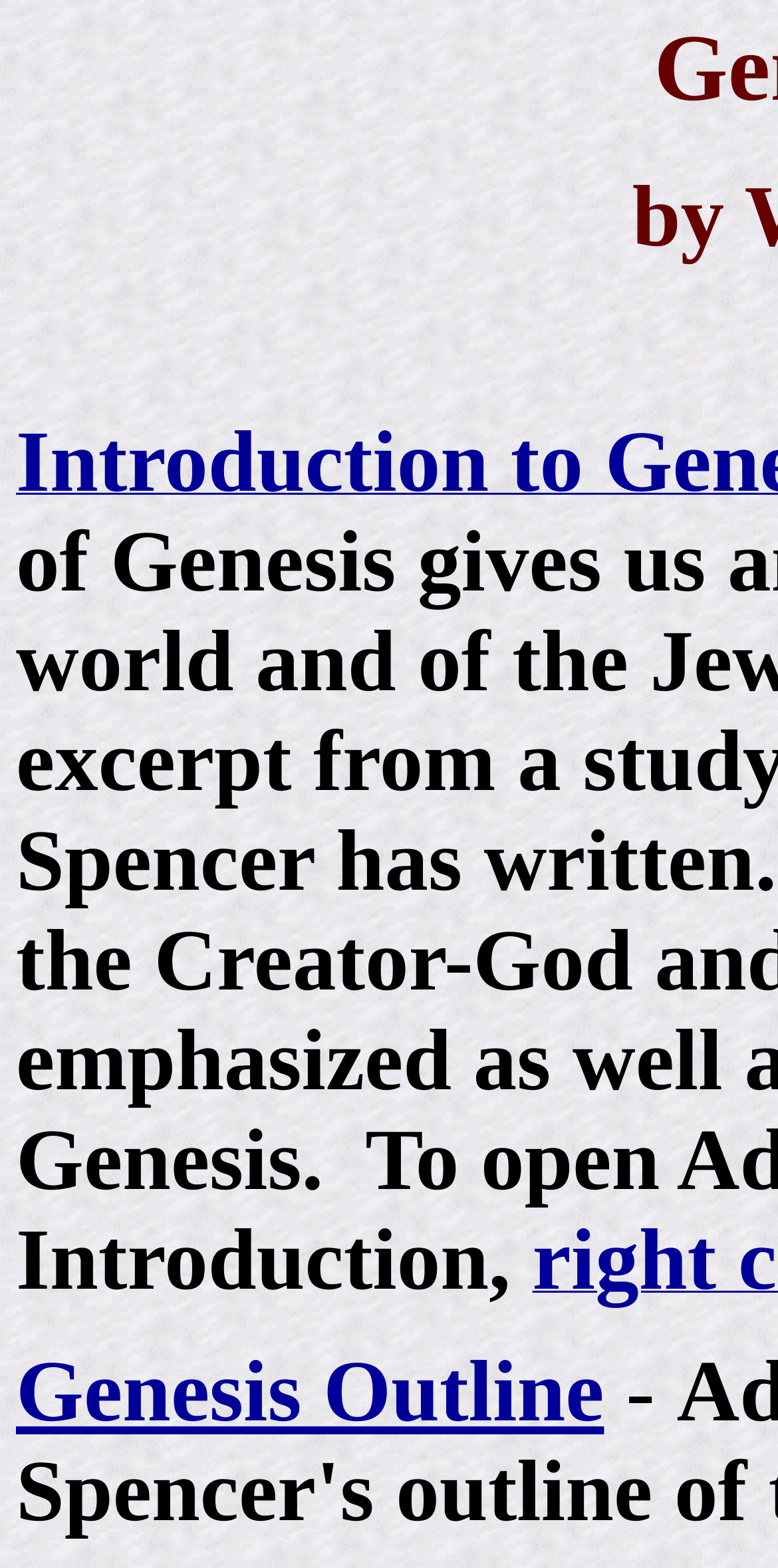Provide the bounding box coordinates of the UI element this sentence describes: "Genesis Outline".

[0.021, 0.858, 0.776, 0.919]